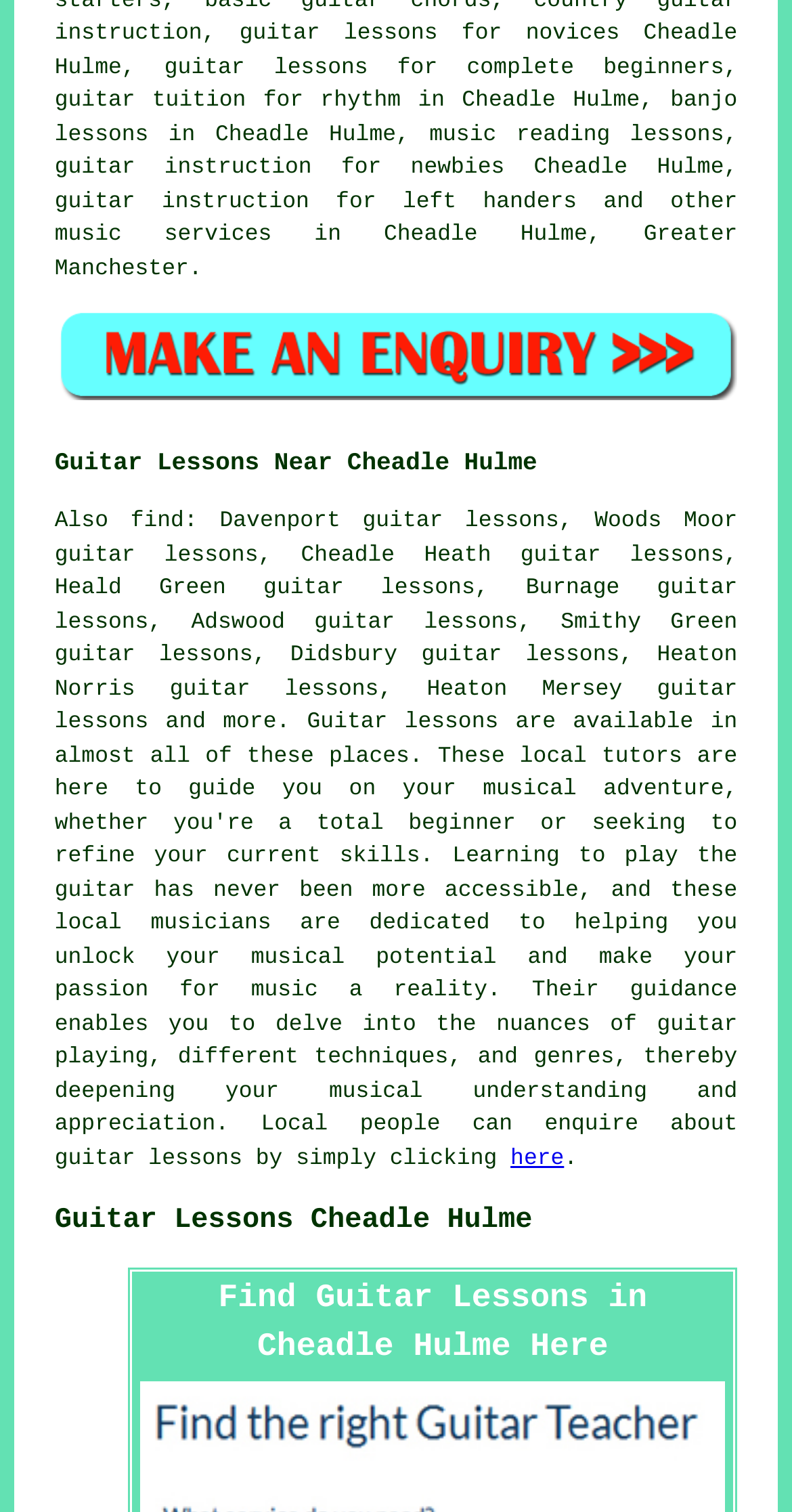Locate the bounding box coordinates of the area where you should click to accomplish the instruction: "Find guitar lessons in Cheadle Hulme".

[0.276, 0.846, 0.817, 0.902]